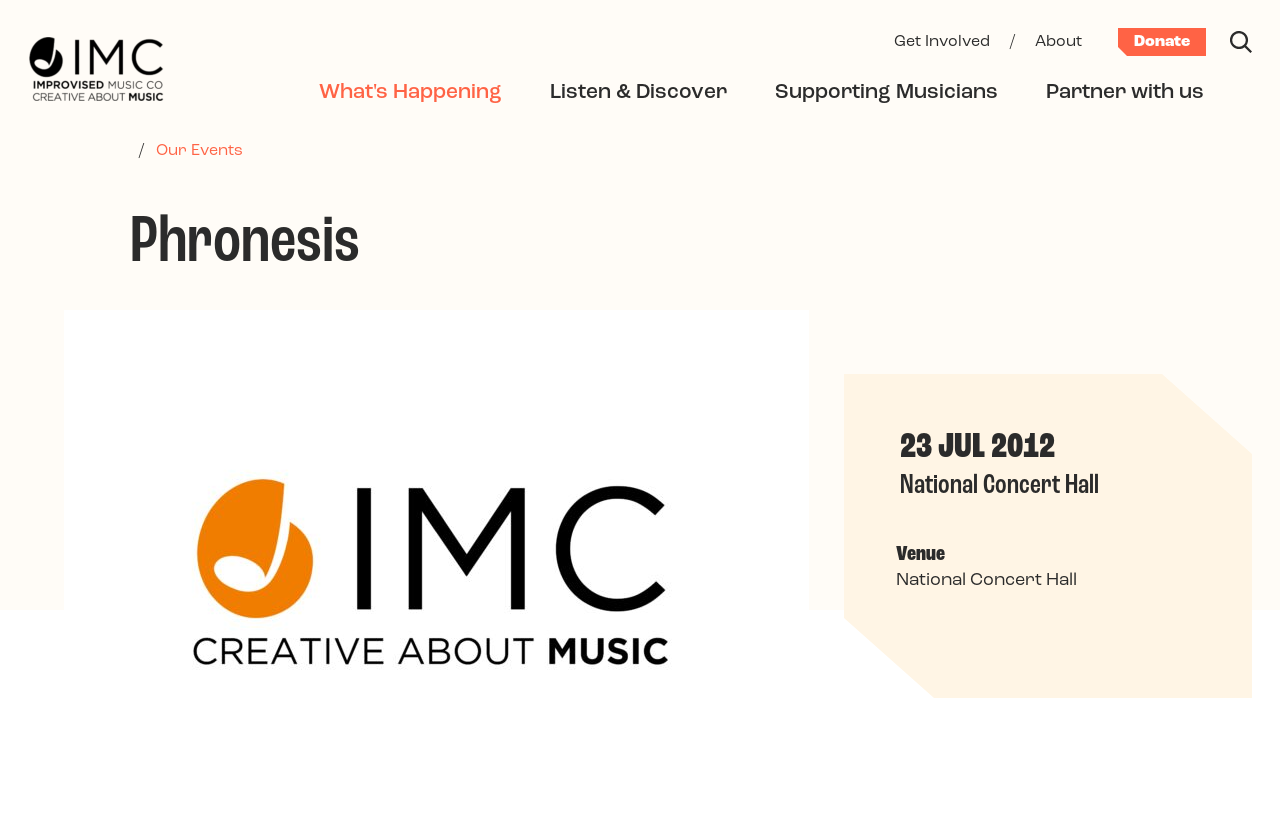What is the name of the music company?
Look at the screenshot and respond with a single word or phrase.

Phronesis